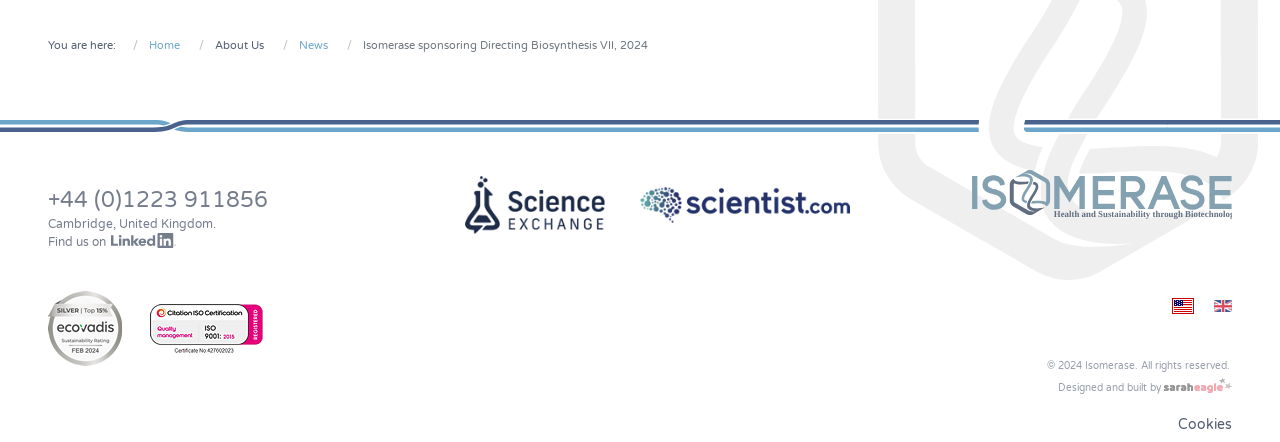Determine the bounding box coordinates of the region I should click to achieve the following instruction: "Click the 'Home' link". Ensure the bounding box coordinates are four float numbers between 0 and 1, i.e., [left, top, right, bottom].

[0.117, 0.087, 0.141, 0.117]